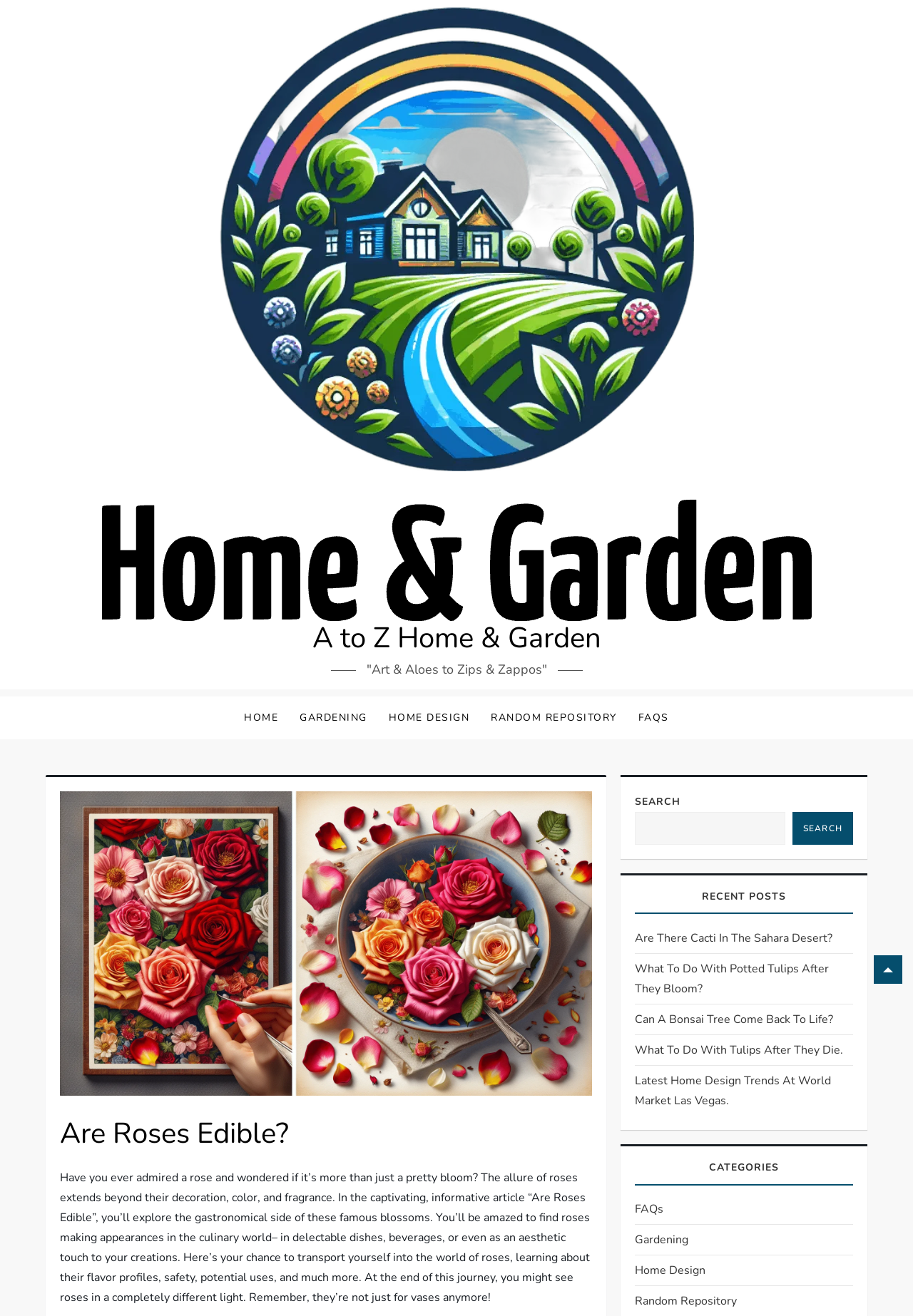Please specify the bounding box coordinates of the clickable region necessary for completing the following instruction: "Search for a topic". The coordinates must consist of four float numbers between 0 and 1, i.e., [left, top, right, bottom].

[0.696, 0.601, 0.934, 0.642]